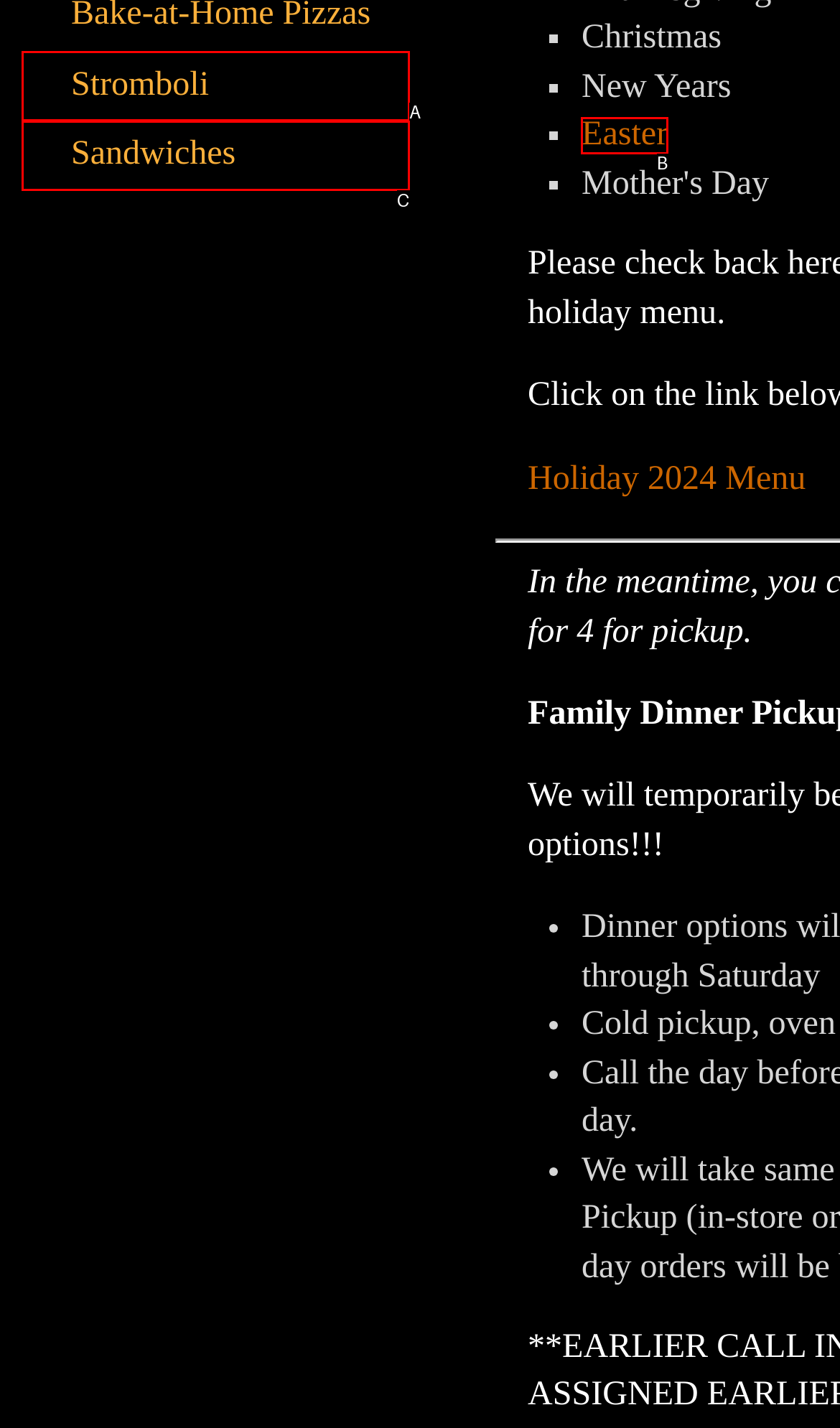Identify the option that best fits this description: Sandwiches
Answer with the appropriate letter directly.

C